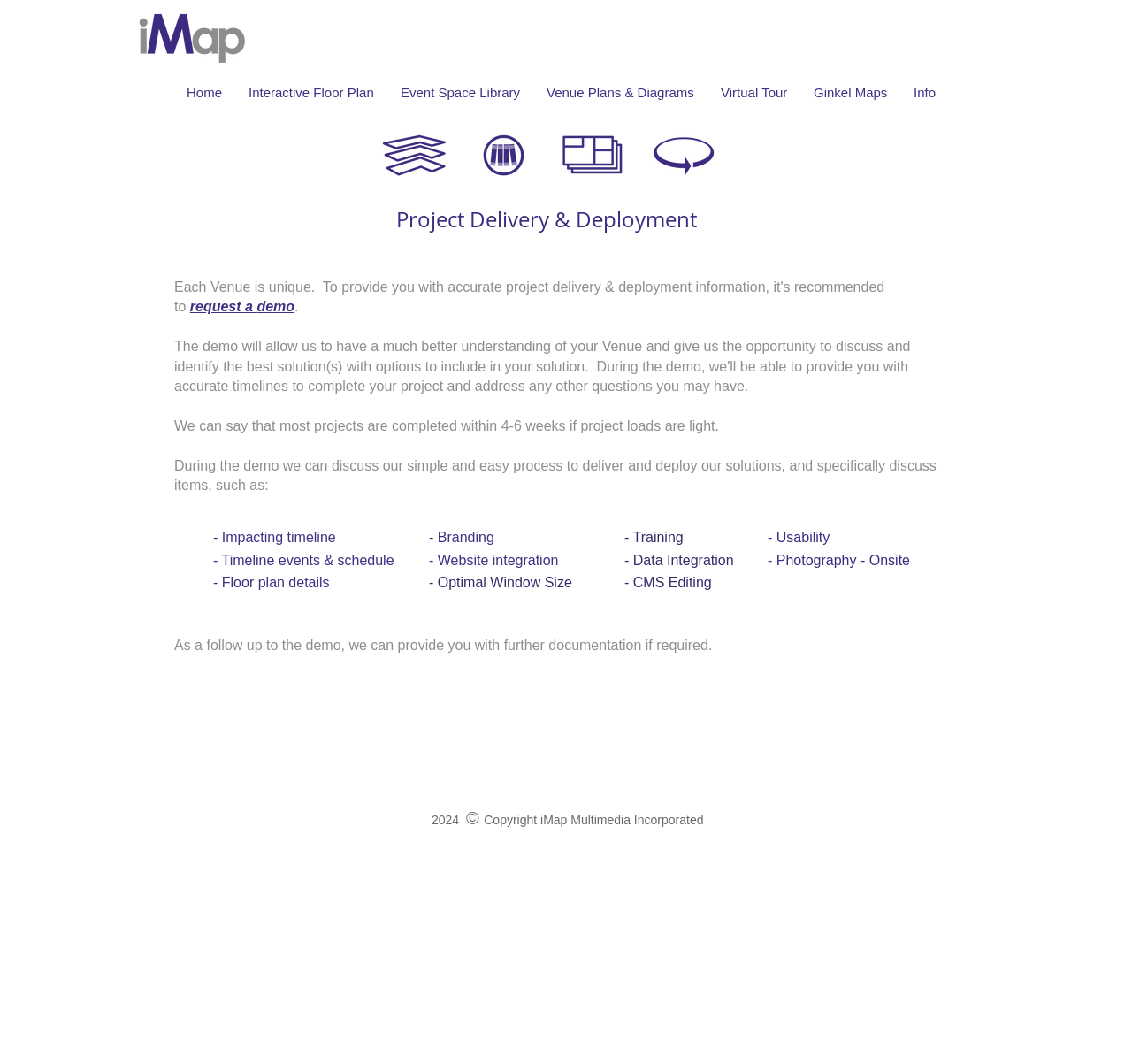Based on the image, please respond to the question with as much detail as possible:
What is the purpose of the demo mentioned on the webpage?

According to the webpage, the demo is intended to allow for a better understanding of the venue and to discuss and identify the best solution(s) with the client.